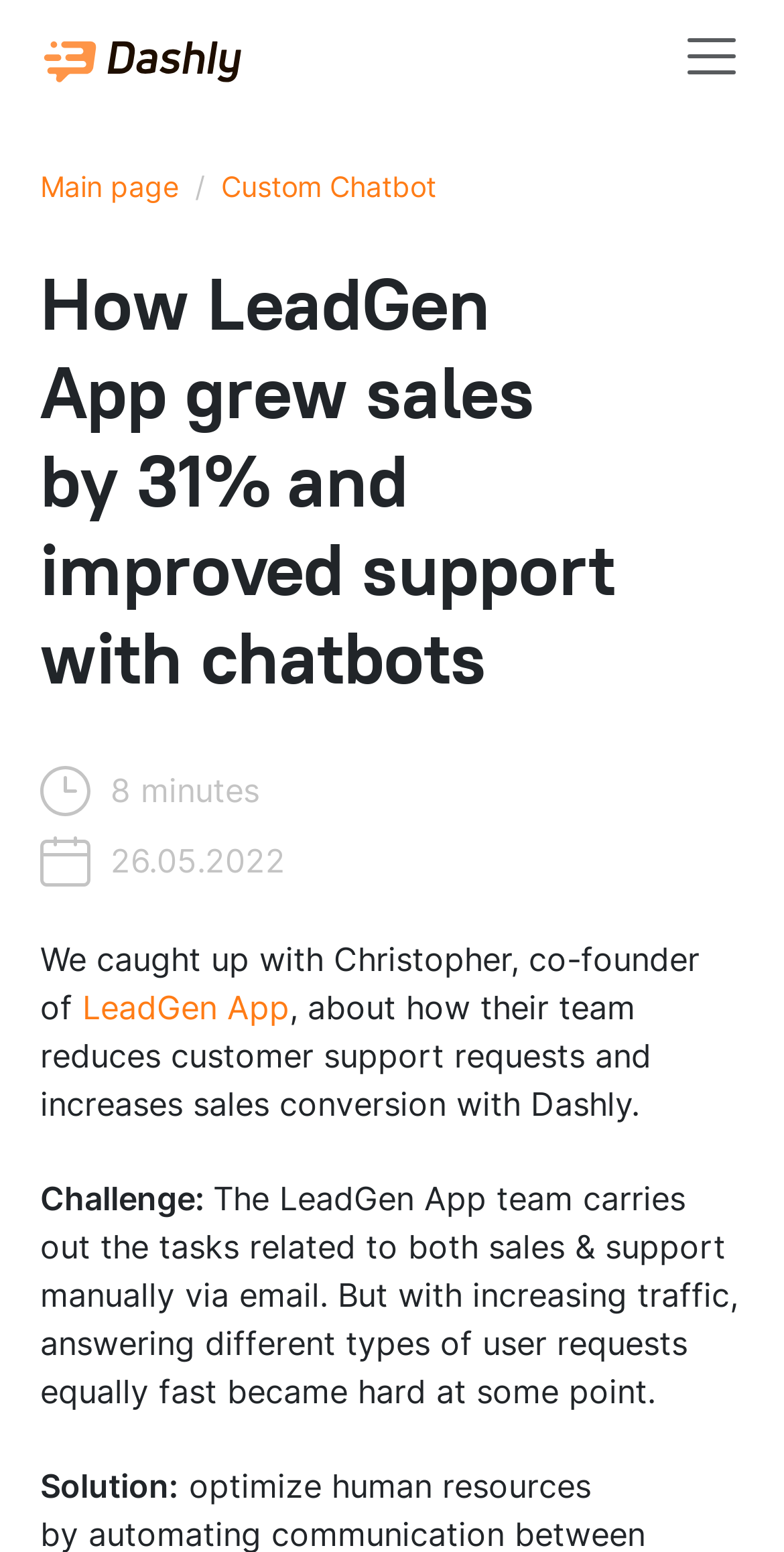Please specify the bounding box coordinates of the region to click in order to perform the following instruction: "Learn about the client".

[0.051, 0.656, 0.315, 0.678]